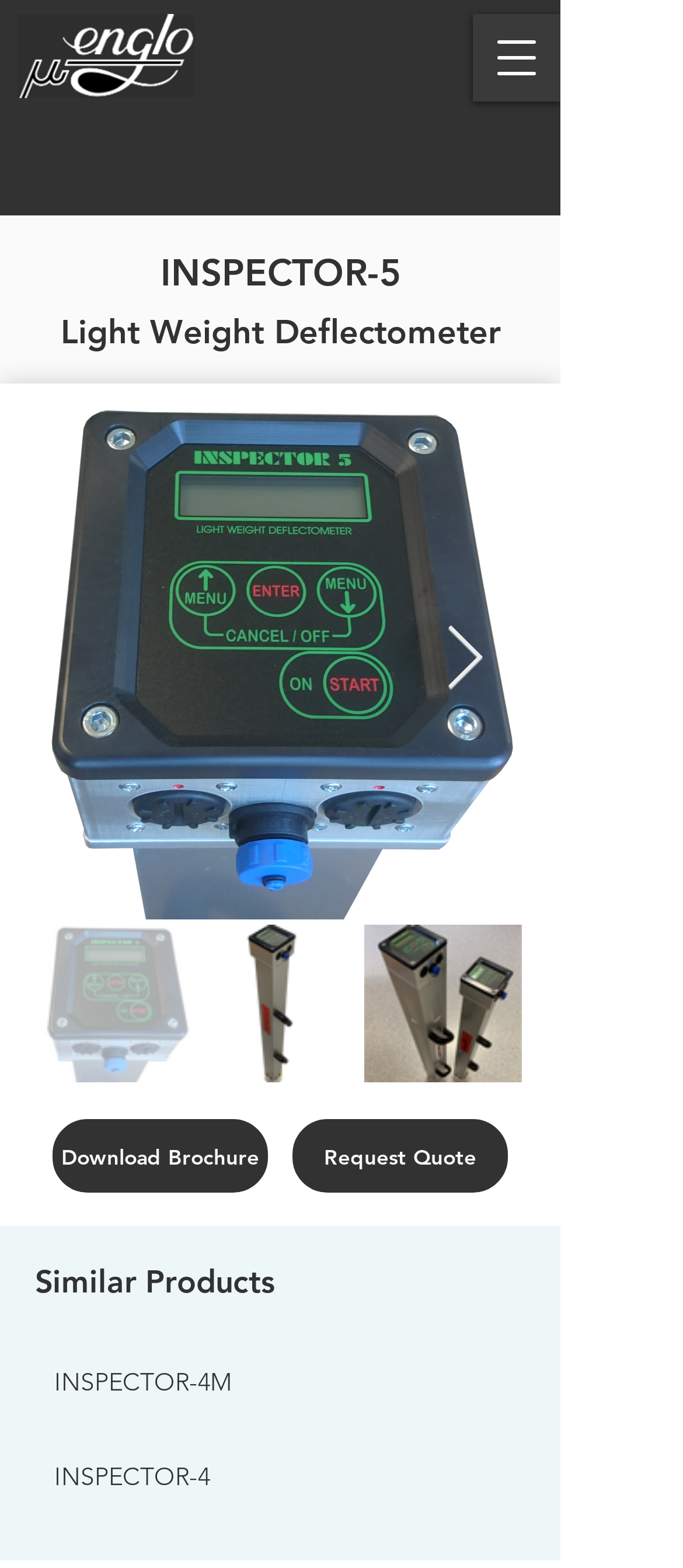Identify the bounding box of the UI element that matches this description: "INSPECTOR-4M".

[0.051, 0.859, 0.769, 0.906]